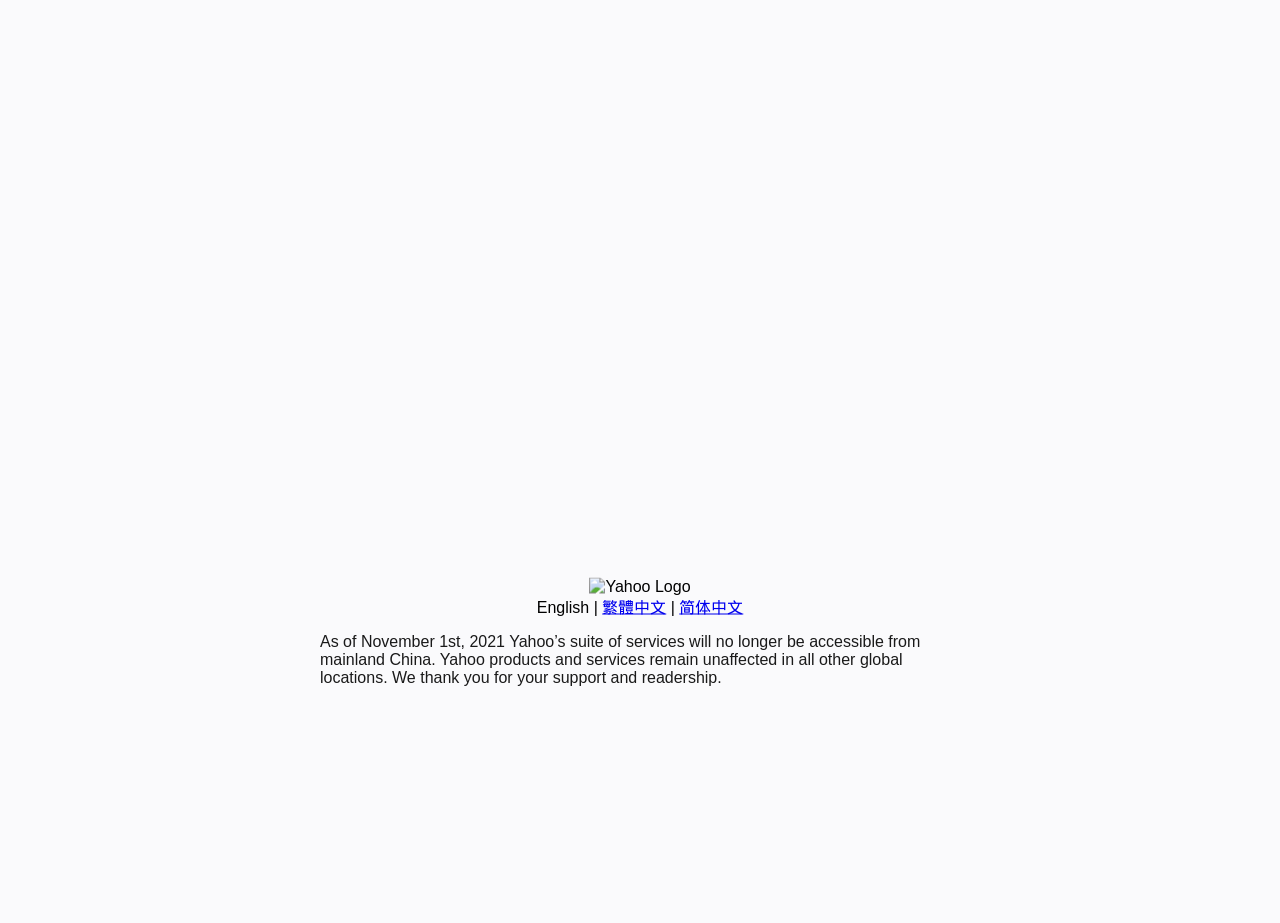Locate the bounding box of the UI element described by: "繁體中文" in the given webpage screenshot.

[0.47, 0.648, 0.52, 0.667]